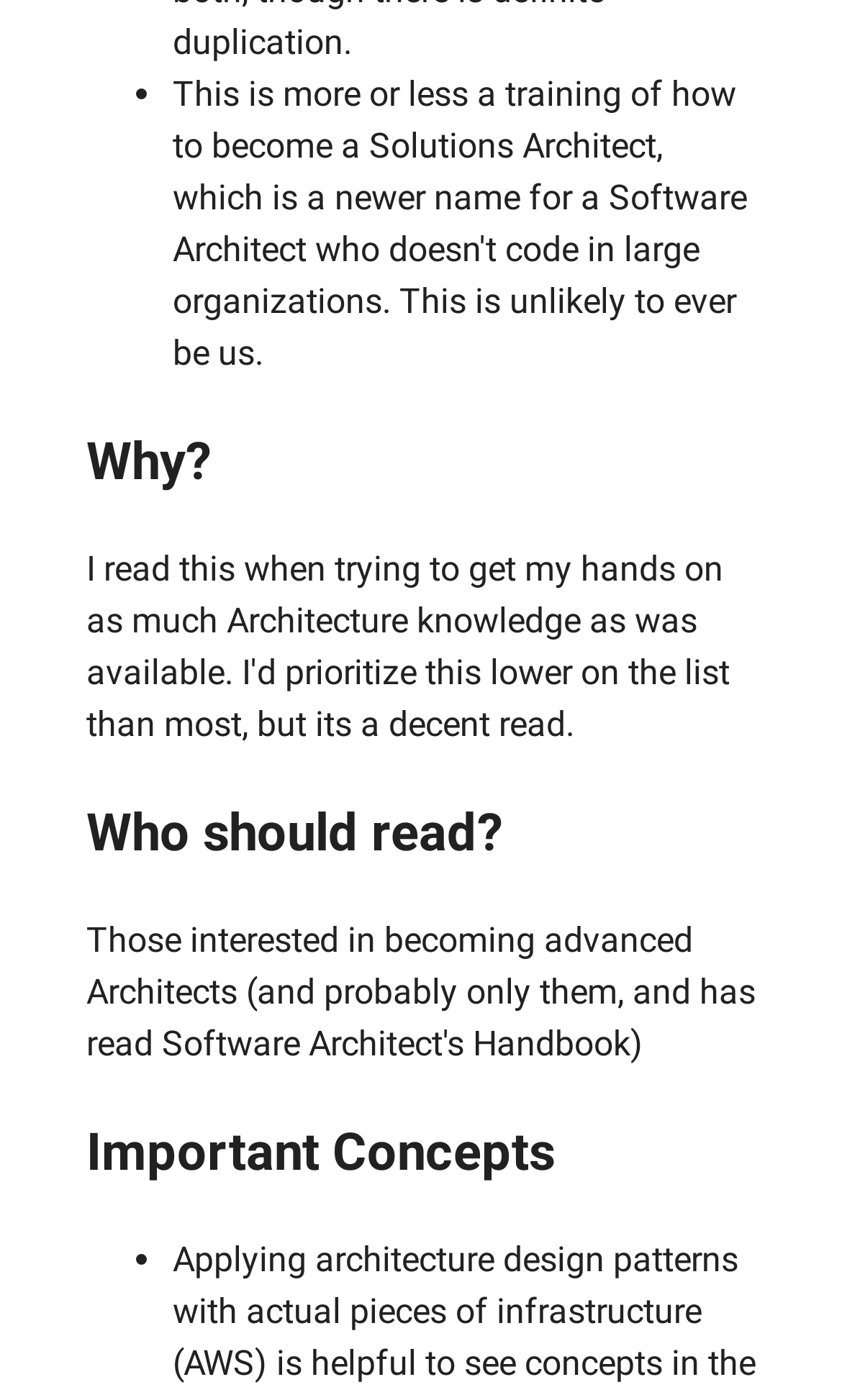What is the function of the list markers on the page?
Provide a comprehensive and detailed answer to the question.

The list markers, represented by the '•' symbol, appear to separate sections or topics on the page. They are placed above and below the headings, indicating a clear distinction between different areas of content.